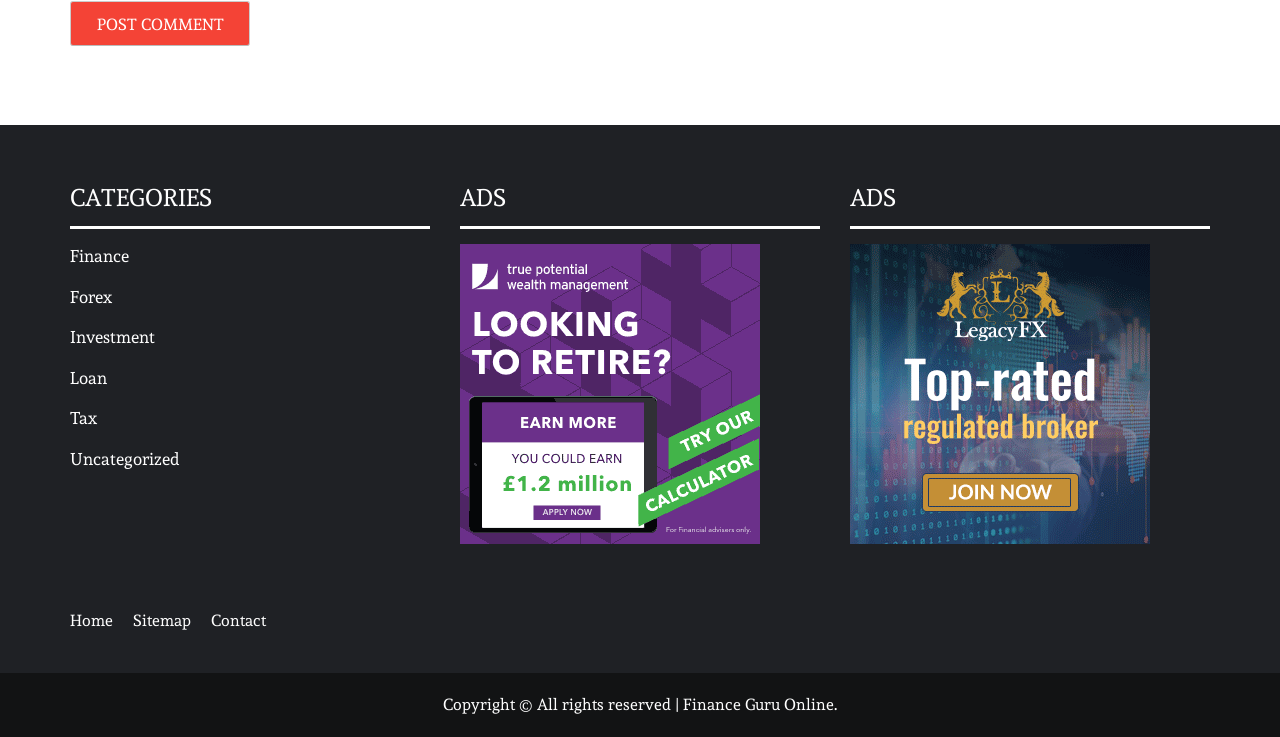Based on the image, give a detailed response to the question: How many 'ADS' sections are there?

I counted the number of 'ADS' headings, which are two, one on the left and one on the right side of the page.